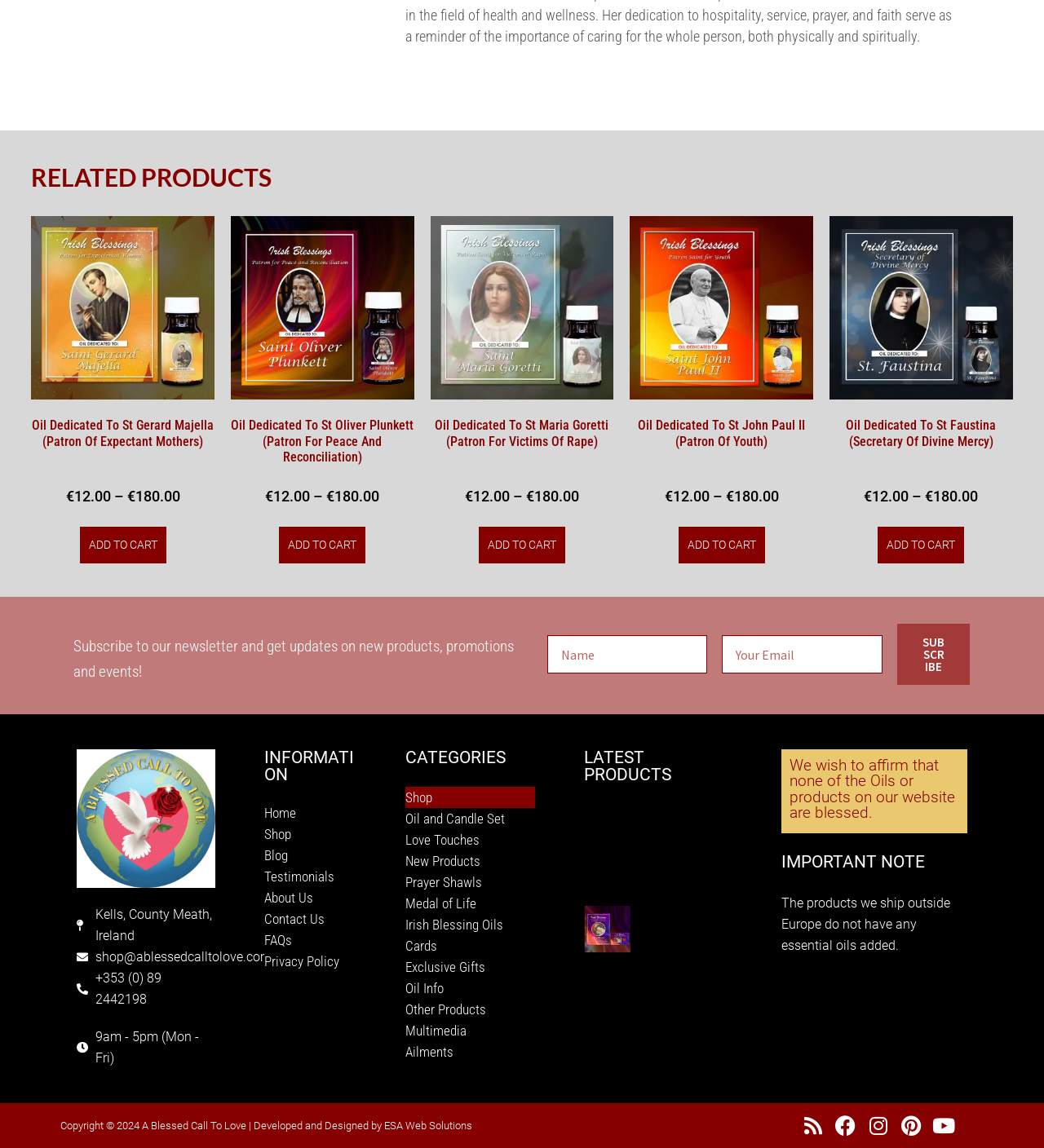Pinpoint the bounding box coordinates of the clickable area necessary to execute the following instruction: "Click on the 'ABlessedCallToLove_logo'". The coordinates should be given as four float numbers between 0 and 1, namely [left, top, right, bottom].

[0.073, 0.653, 0.207, 0.774]